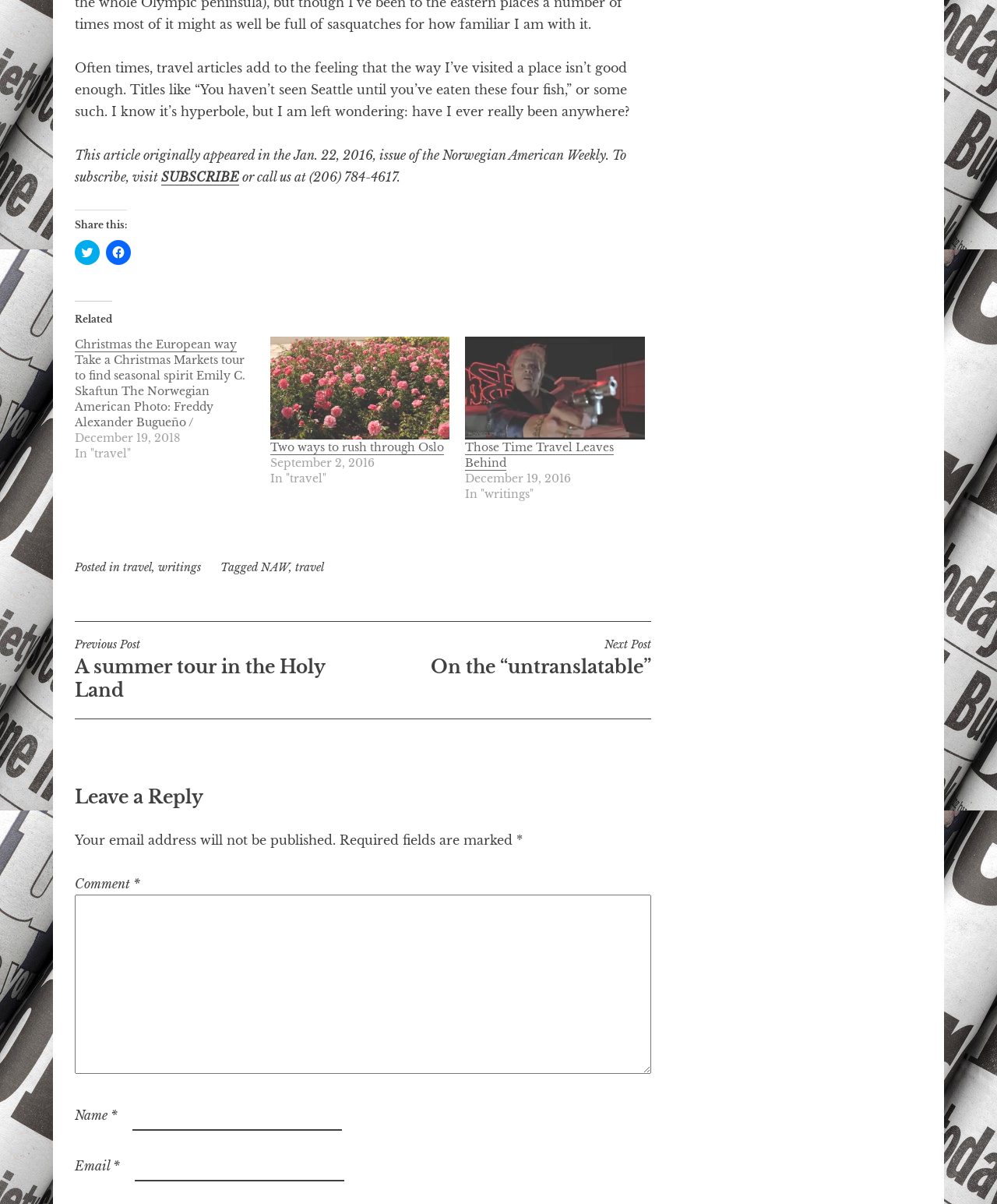What is the name of the Christmas market tour mentioned in the article?
Answer with a single word or phrase, using the screenshot for reference.

None